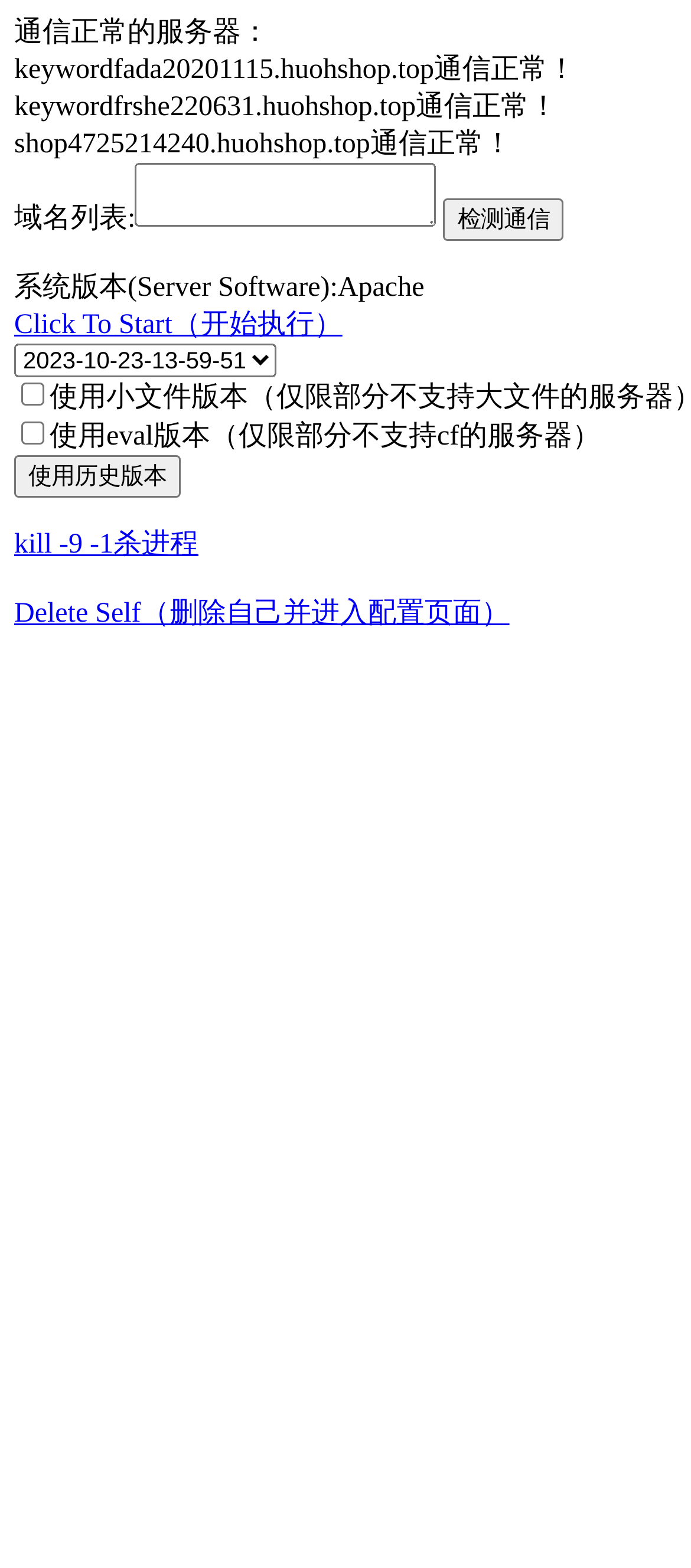What is the function of the 'Delete Self' link?
From the details in the image, answer the question comprehensively.

I analyzed the text content of the link element and its context, and it appears to be a link that deletes the current instance and redirects to a configuration page.